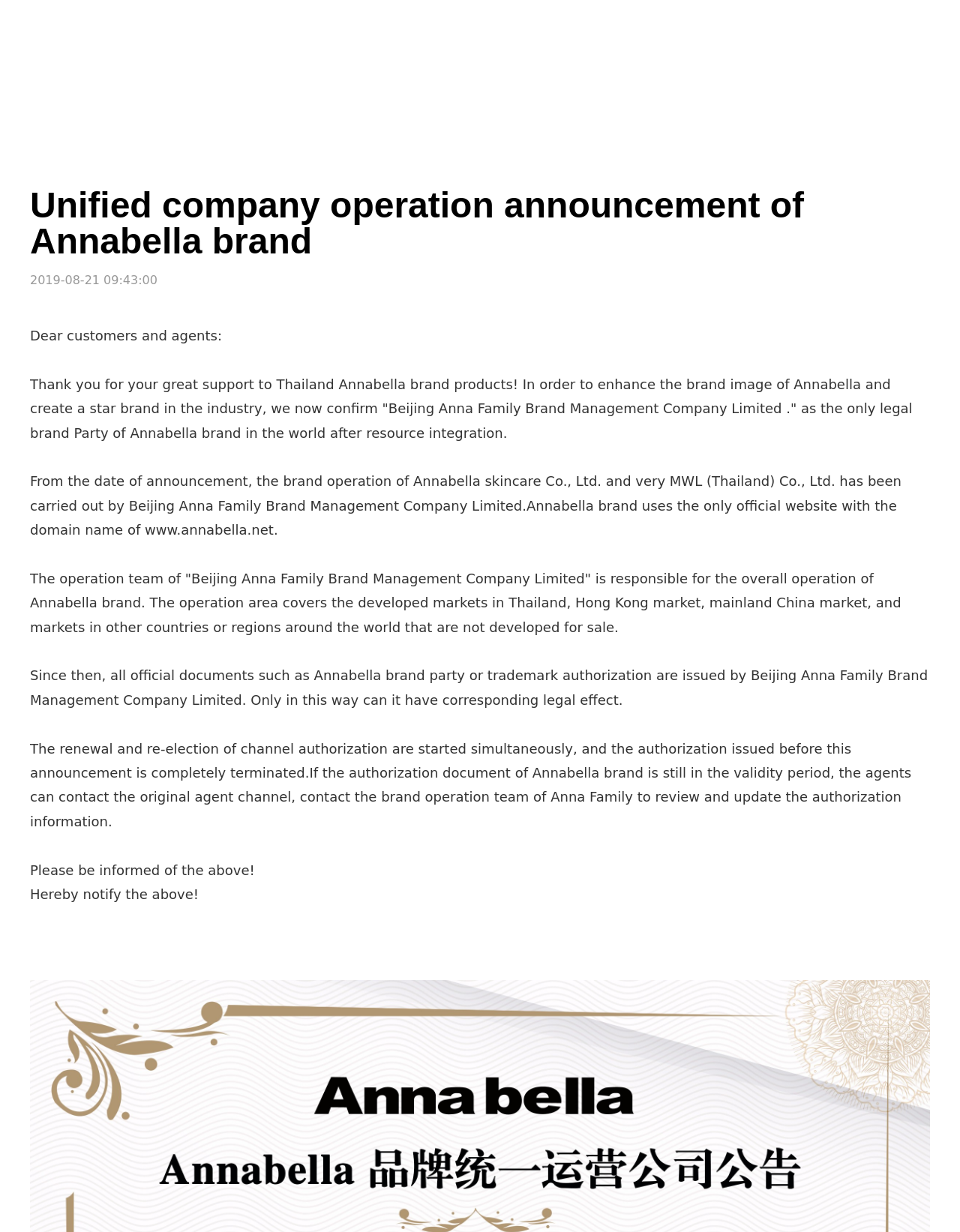What is the date of the announcement?
Answer the question with detailed information derived from the image.

The date of the announcement can be found in the static text '2019-08-21 09:43:00' located at the top of the webpage, below the announcement title.